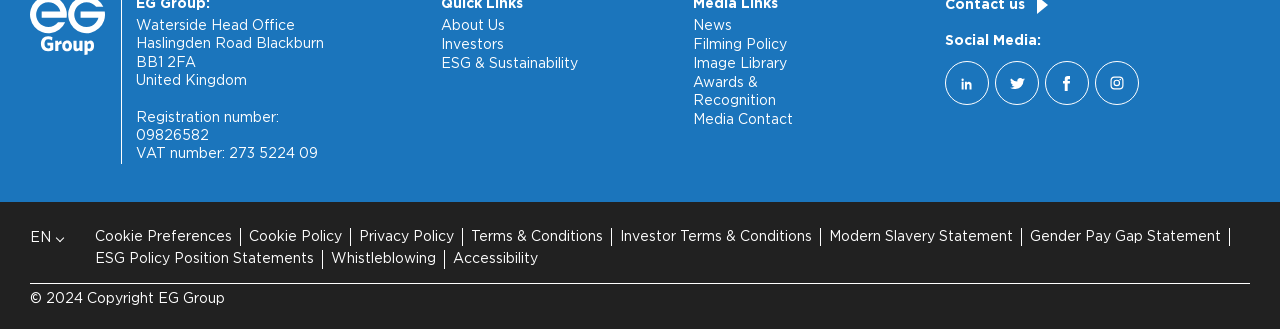Please specify the bounding box coordinates of the clickable region necessary for completing the following instruction: "View Social Media links". The coordinates must consist of four float numbers between 0 and 1, i.e., [left, top, right, bottom].

[0.738, 0.098, 0.89, 0.338]